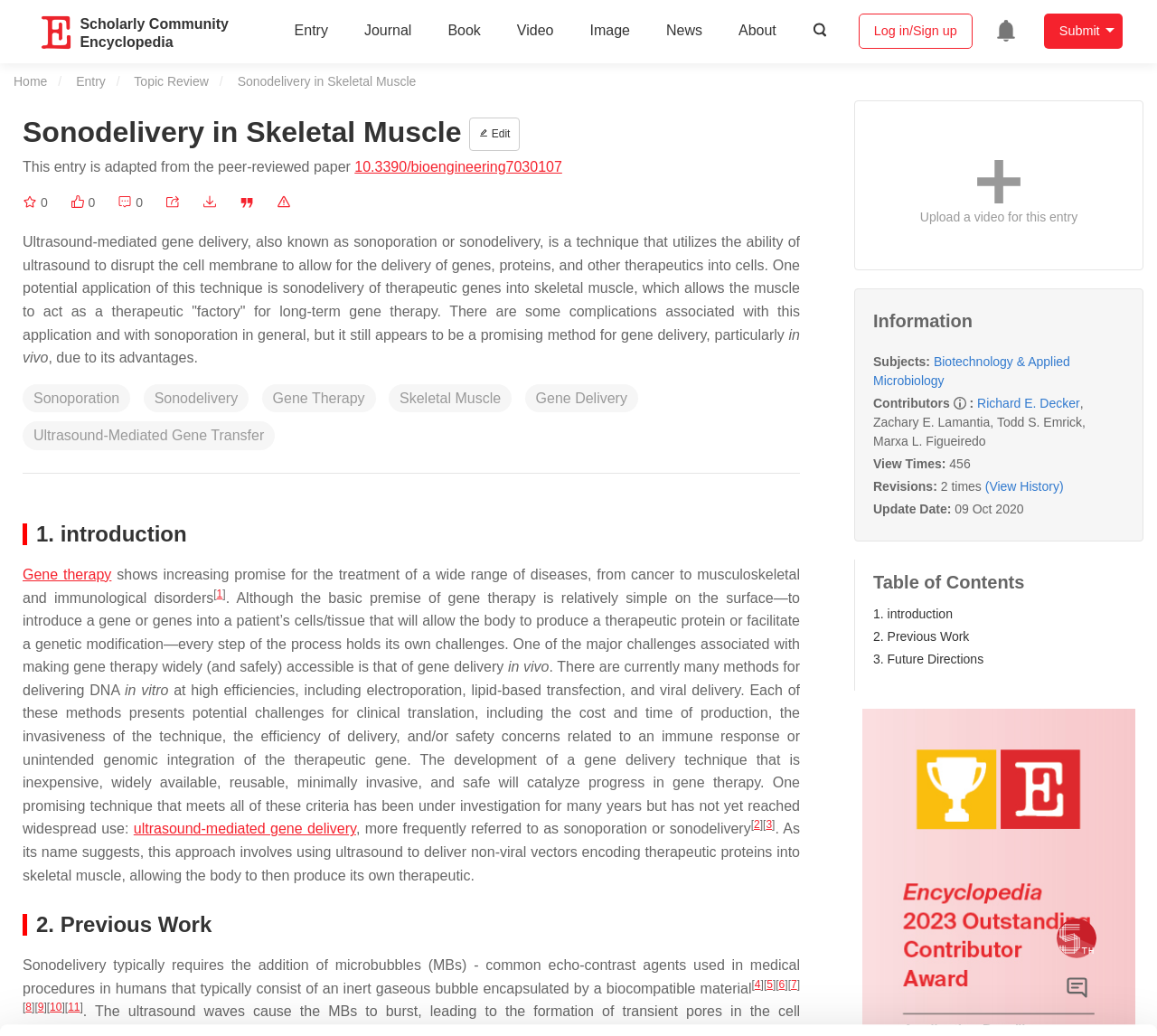What is the topic of the current entry? Using the information from the screenshot, answer with a single word or phrase.

Sonodelivery in Skeletal Muscle